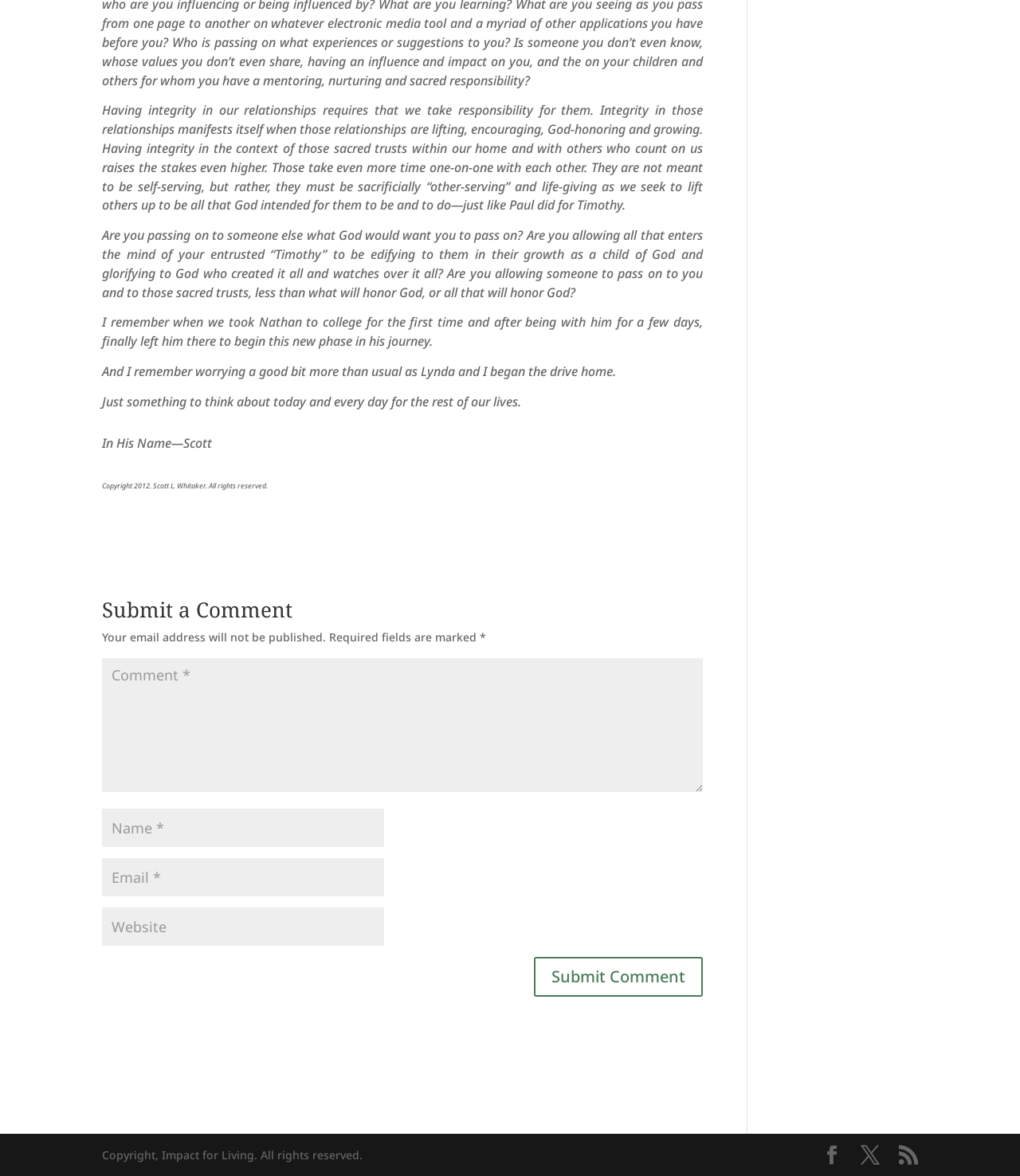Indicate the bounding box coordinates of the clickable region to achieve the following instruction: "Click the submit comment button."

[0.523, 0.813, 0.689, 0.847]